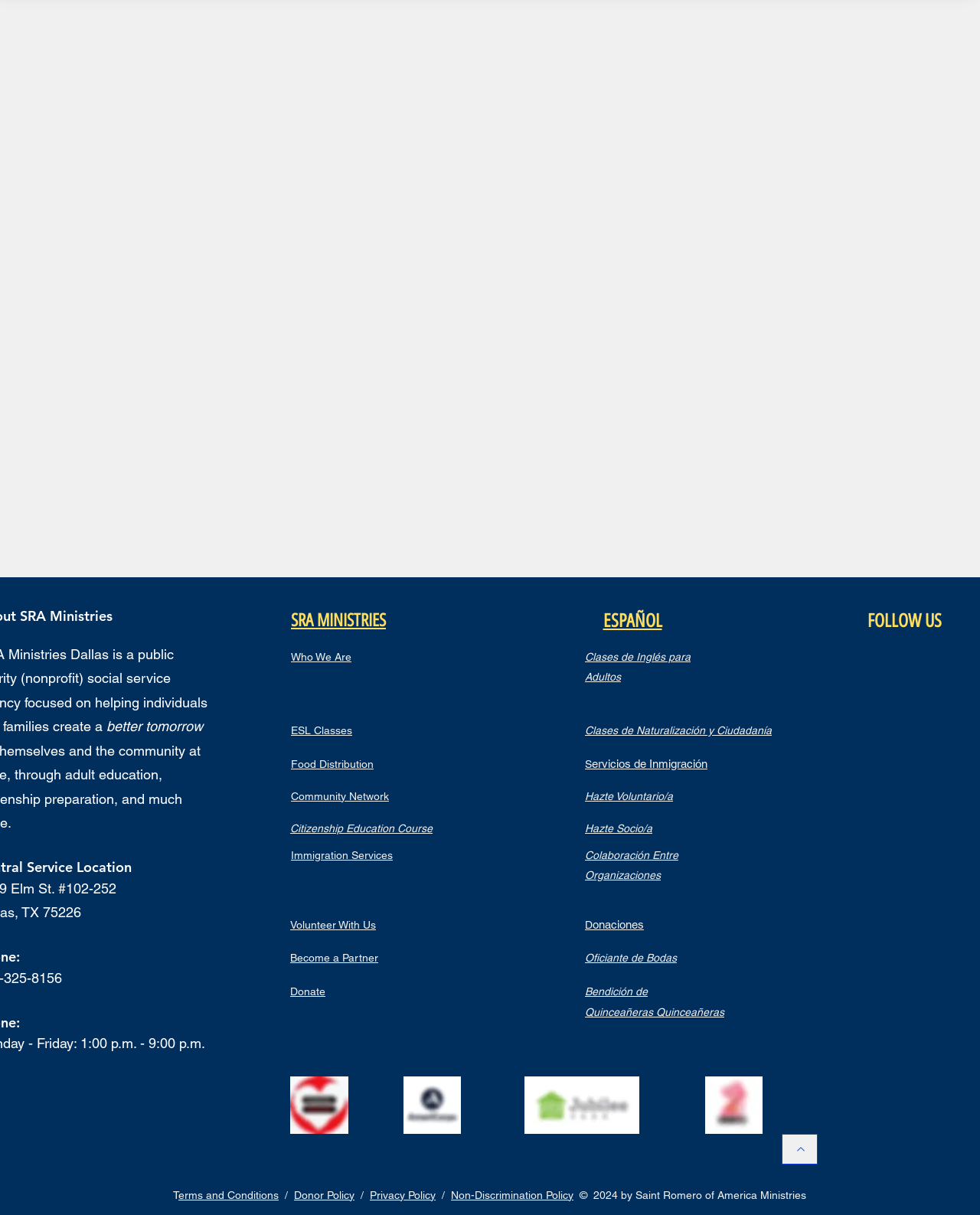What is the purpose of the 'Back to Top / Hacia Arriba' link?
Please respond to the question thoroughly and include all relevant details.

The 'Back to Top / Hacia Arriba' link is located at the bottom of the page, and its text indicates that it allows users to go back to the top of the page, making it easier to navigate. The link is located at [0.798, 0.933, 0.834, 0.958].